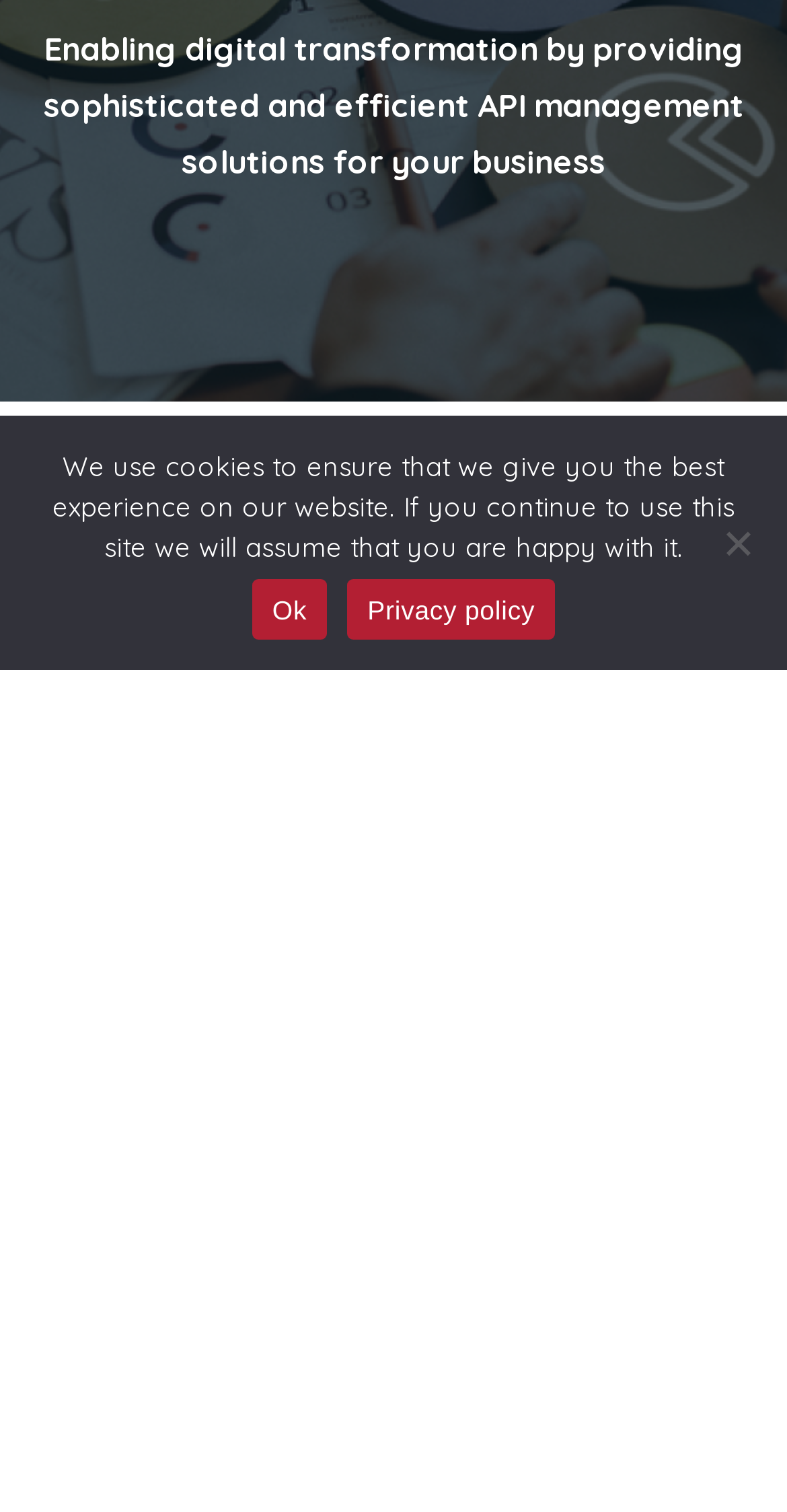Using the format (top-left x, top-left y, bottom-right x, bottom-right y), and given the element description, identify the bounding box coordinates within the screenshot: Ok

[0.32, 0.383, 0.416, 0.423]